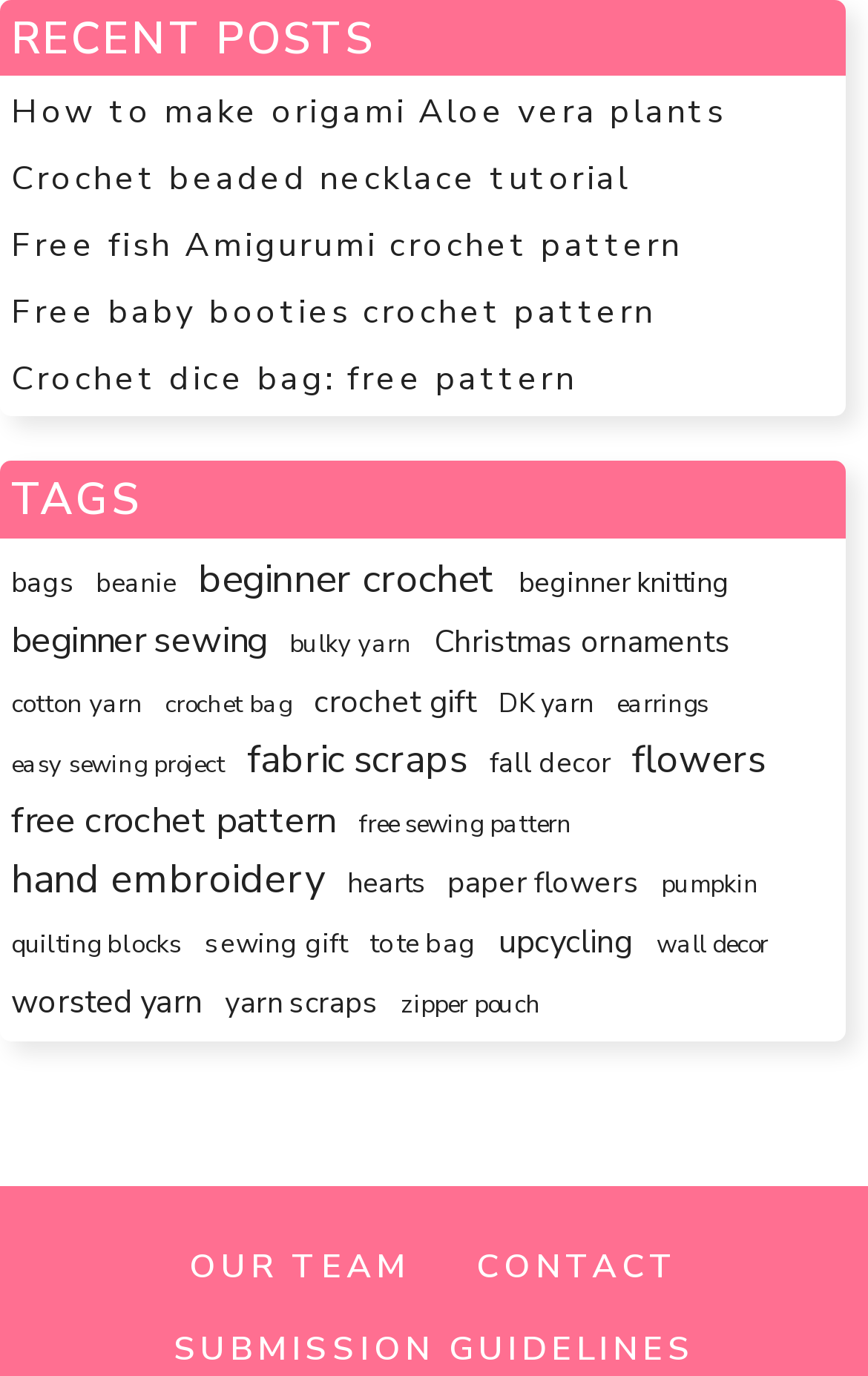Please specify the bounding box coordinates of the clickable section necessary to execute the following command: "Read about the 'OUR TEAM'".

[0.218, 0.903, 0.472, 0.936]